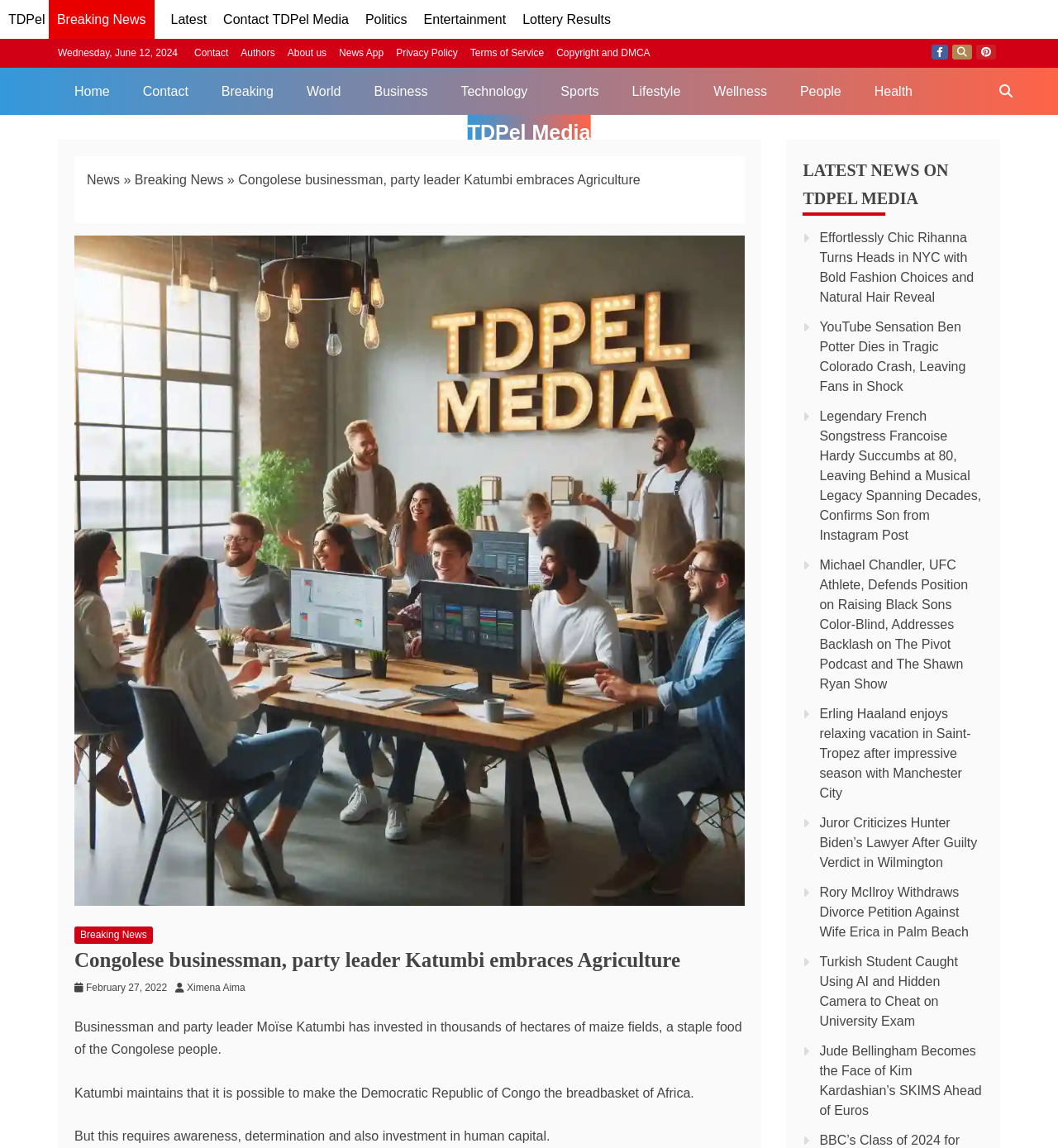What is the date displayed on the webpage?
Kindly offer a comprehensive and detailed response to the question.

I found the date by looking at the StaticText element with the text 'Wednesday, June 12, 2024' which is located at the top of the webpage.